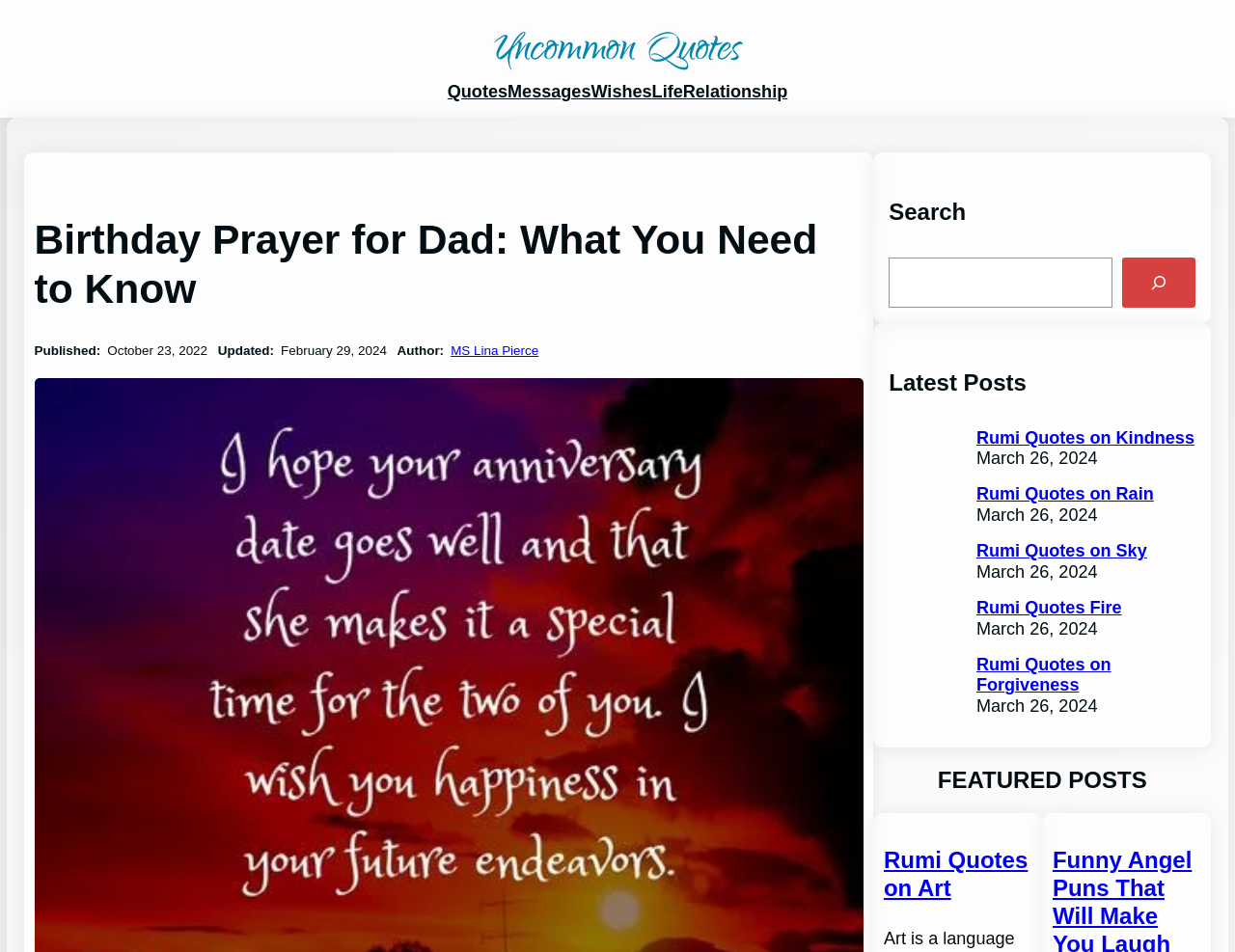Locate the bounding box coordinates of the UI element described by: "Rumi Quotes on Art". Provide the coordinates as four float numbers between 0 and 1, formatted as [left, top, right, bottom].

[0.716, 0.89, 0.836, 0.948]